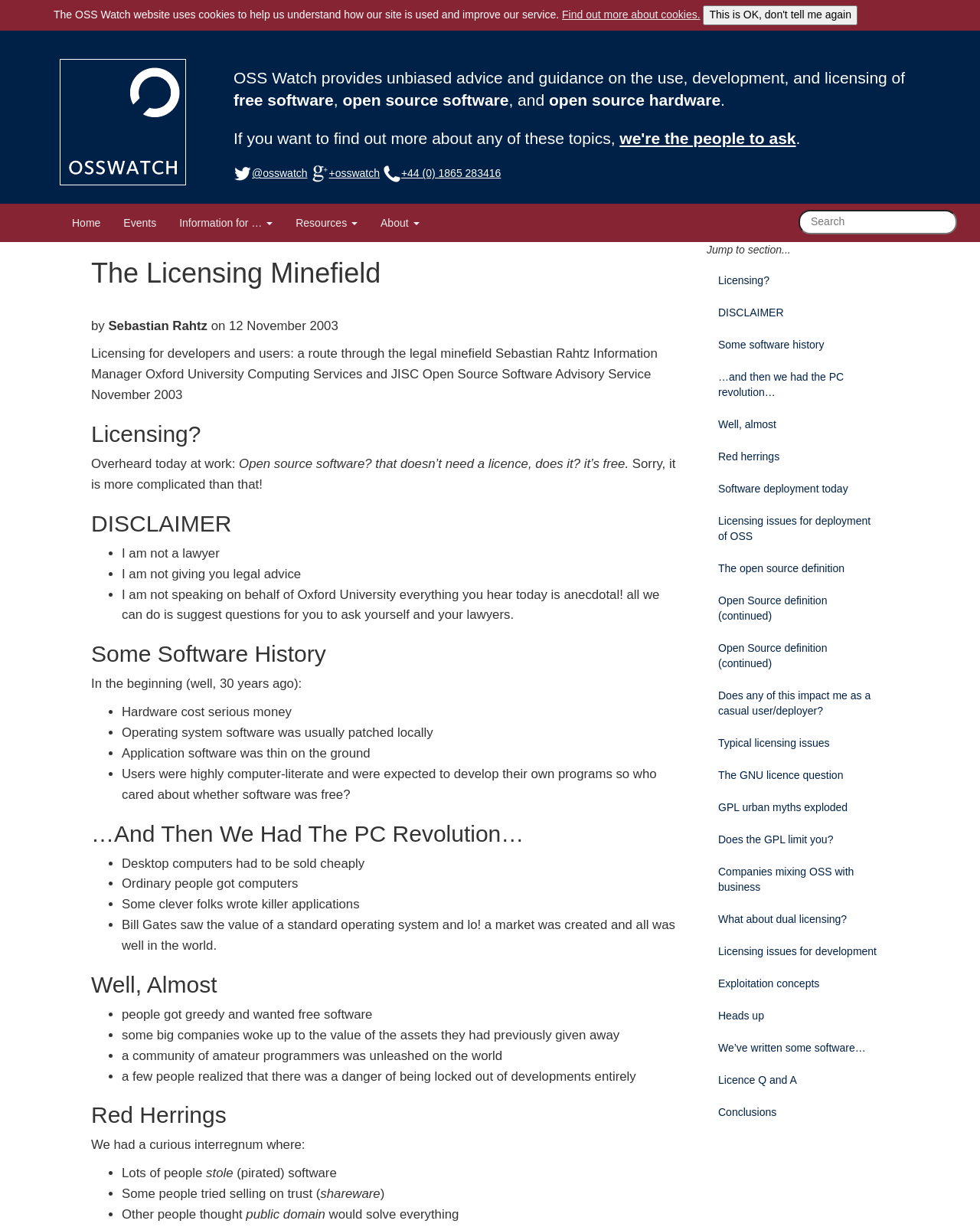What is the topic of the article 'The Licensing Minefield'?
Your answer should be a single word or phrase derived from the screenshot.

Licensing for developers and users